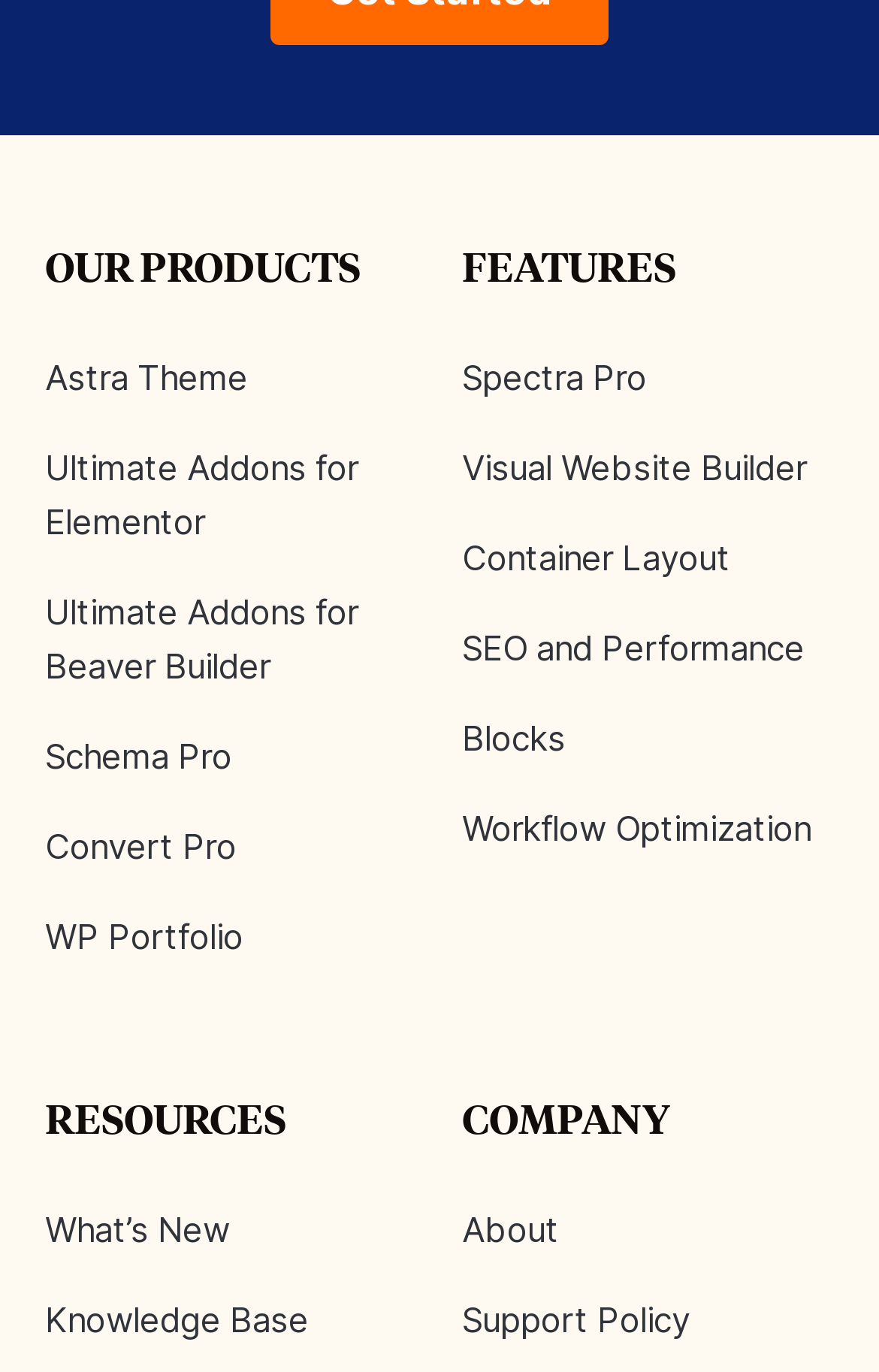What is the company information section labeled as?
Examine the image and give a concise answer in one word or a short phrase.

COMPANY